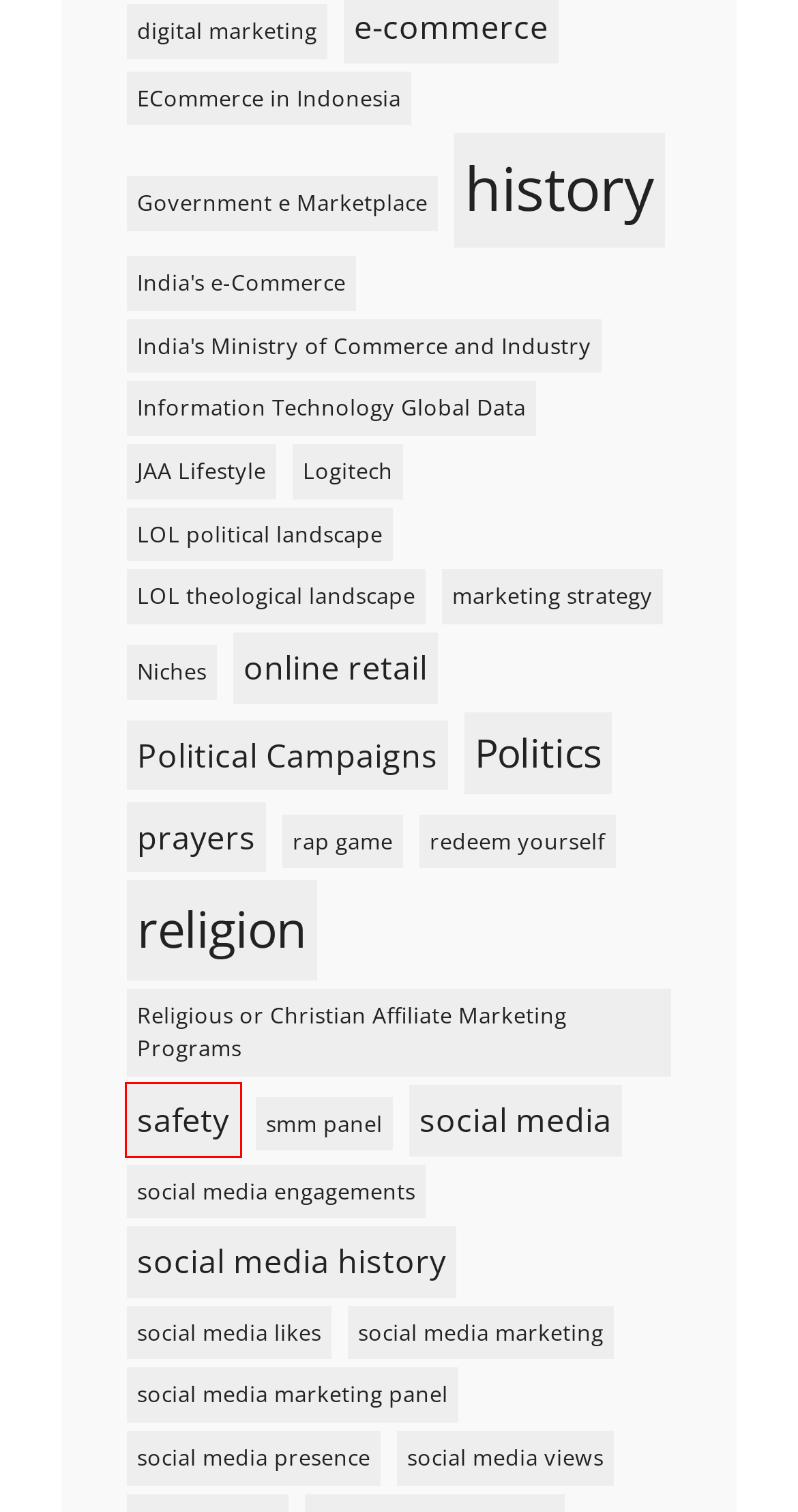Consider the screenshot of a webpage with a red bounding box and select the webpage description that best describes the new page that appears after clicking the element inside the red box. Here are the candidates:
A. redeem yourself – Reformed Libertarian
B. Religious or Christian Affiliate Marketing Programs – Reformed Libertarian
C. safety – Reformed Libertarian
D. JAA Lifestyle – Reformed Libertarian
E. LOL political landscape – Reformed Libertarian
F. social media – Reformed Libertarian
G. digital marketing – Reformed Libertarian
H. history – Reformed Libertarian

C